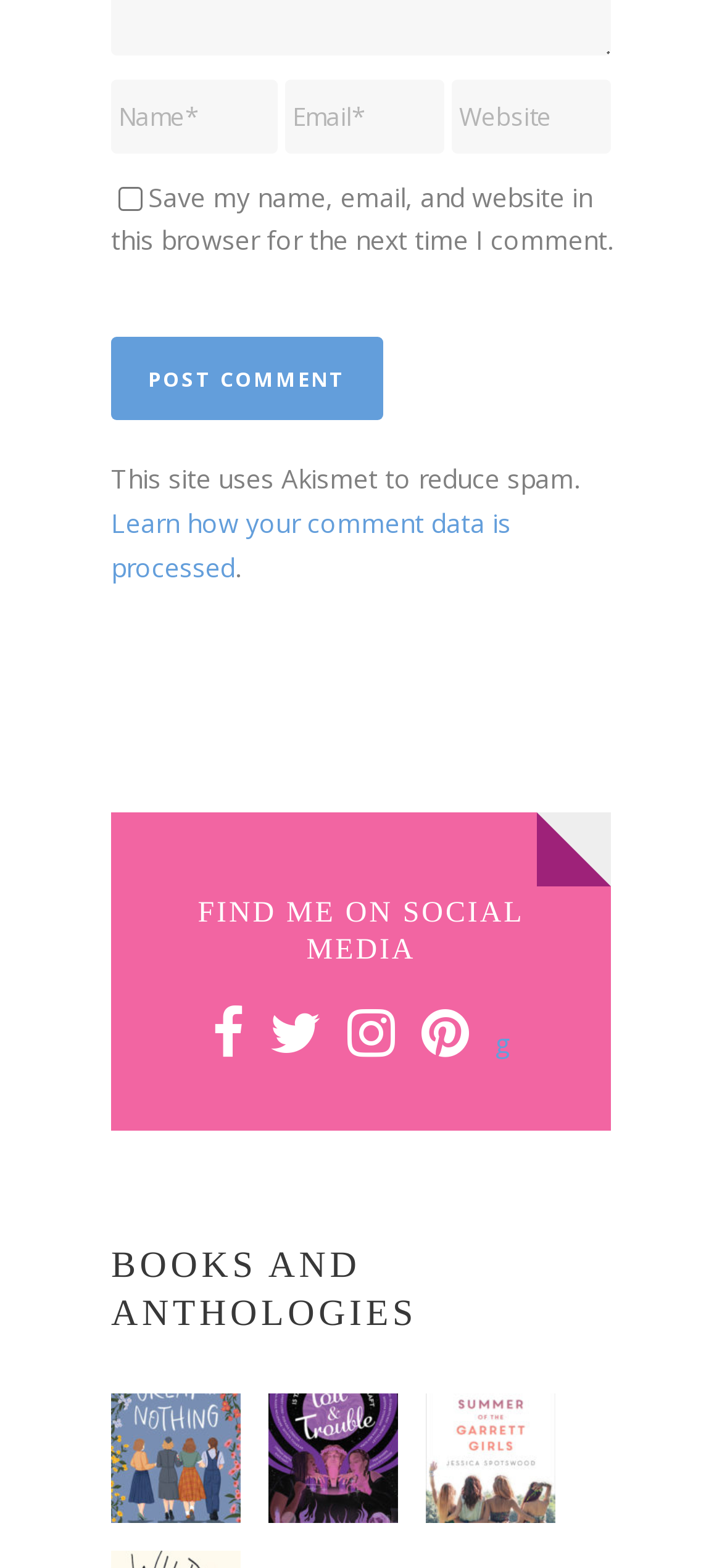Predict the bounding box of the UI element based on the description: "The 37signals Dev Blog". The coordinates should be four float numbers between 0 and 1, formatted as [left, top, right, bottom].

None